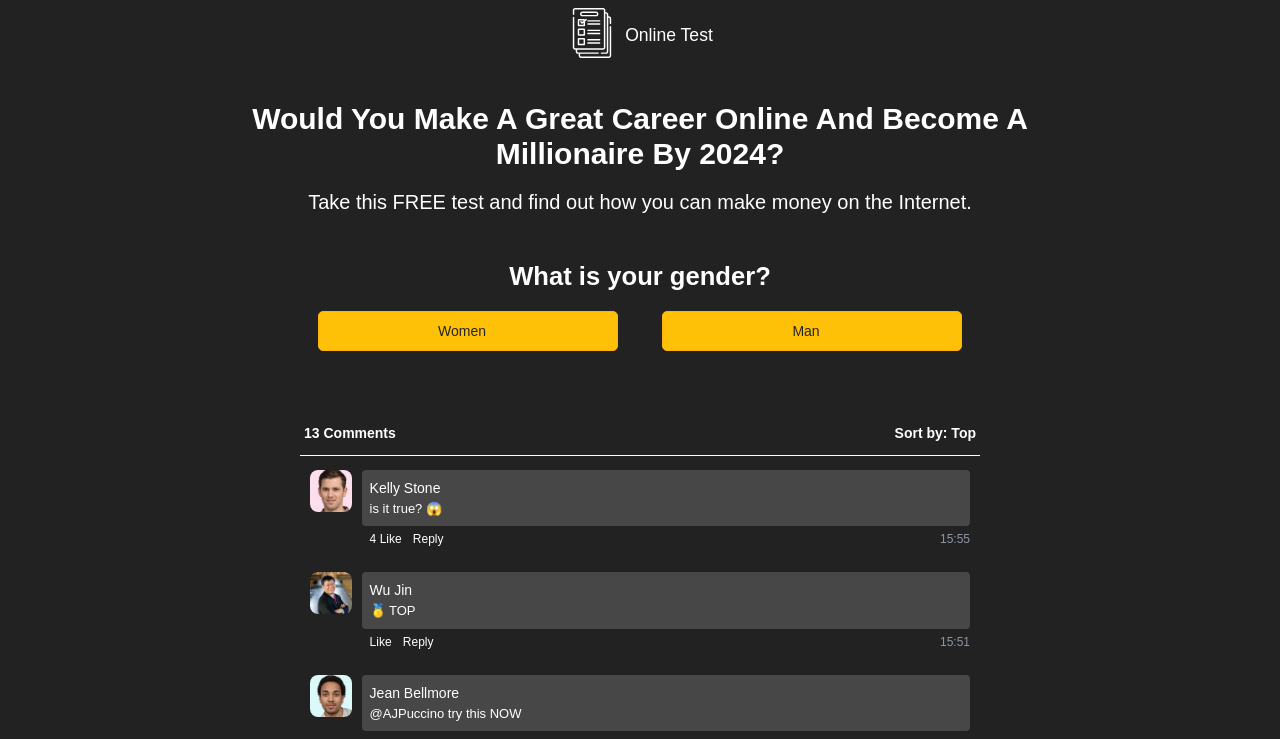Bounding box coordinates should be provided in the format (top-left x, top-left y, bottom-right x, bottom-right y) with all values between 0 and 1. Identify the bounding box for this UI element: 4 Like

[0.289, 0.718, 0.314, 0.742]